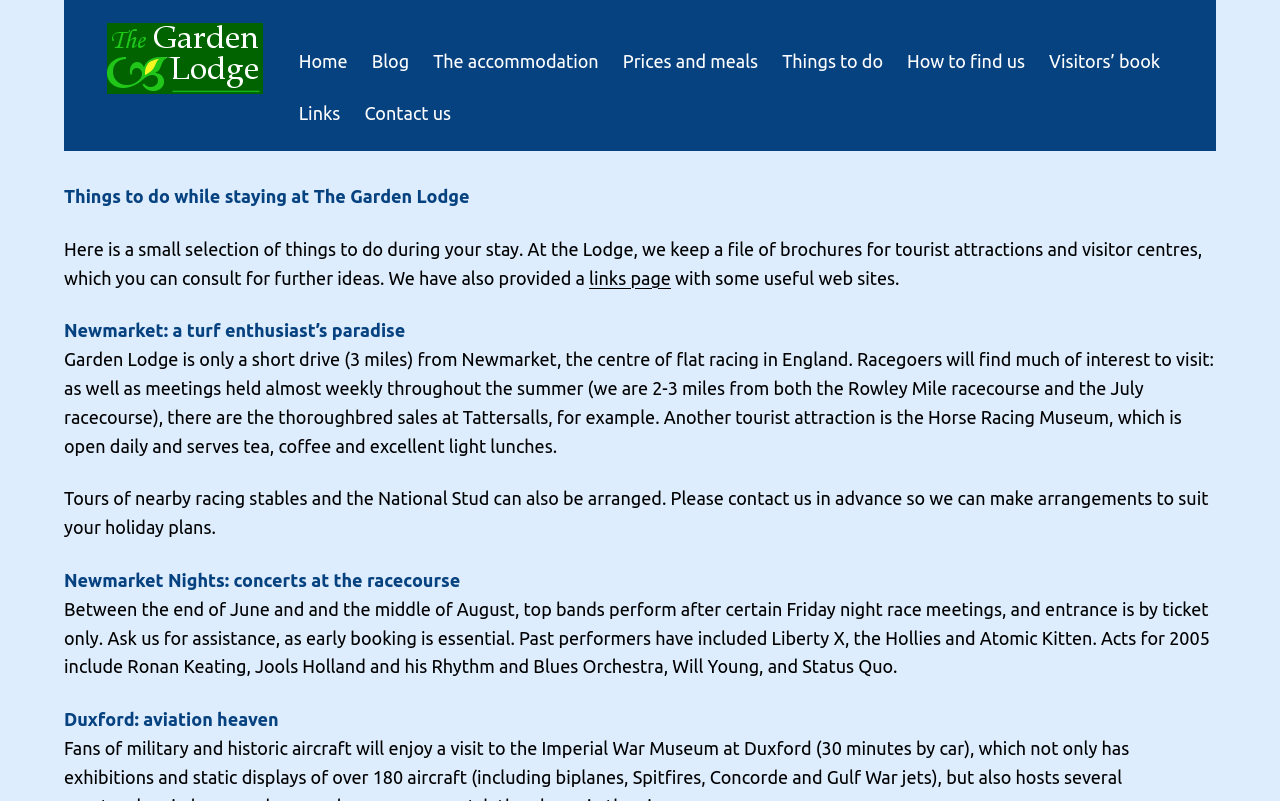Answer the question below in one word or phrase:
How far is The Garden Lodge from Newmarket?

3 miles